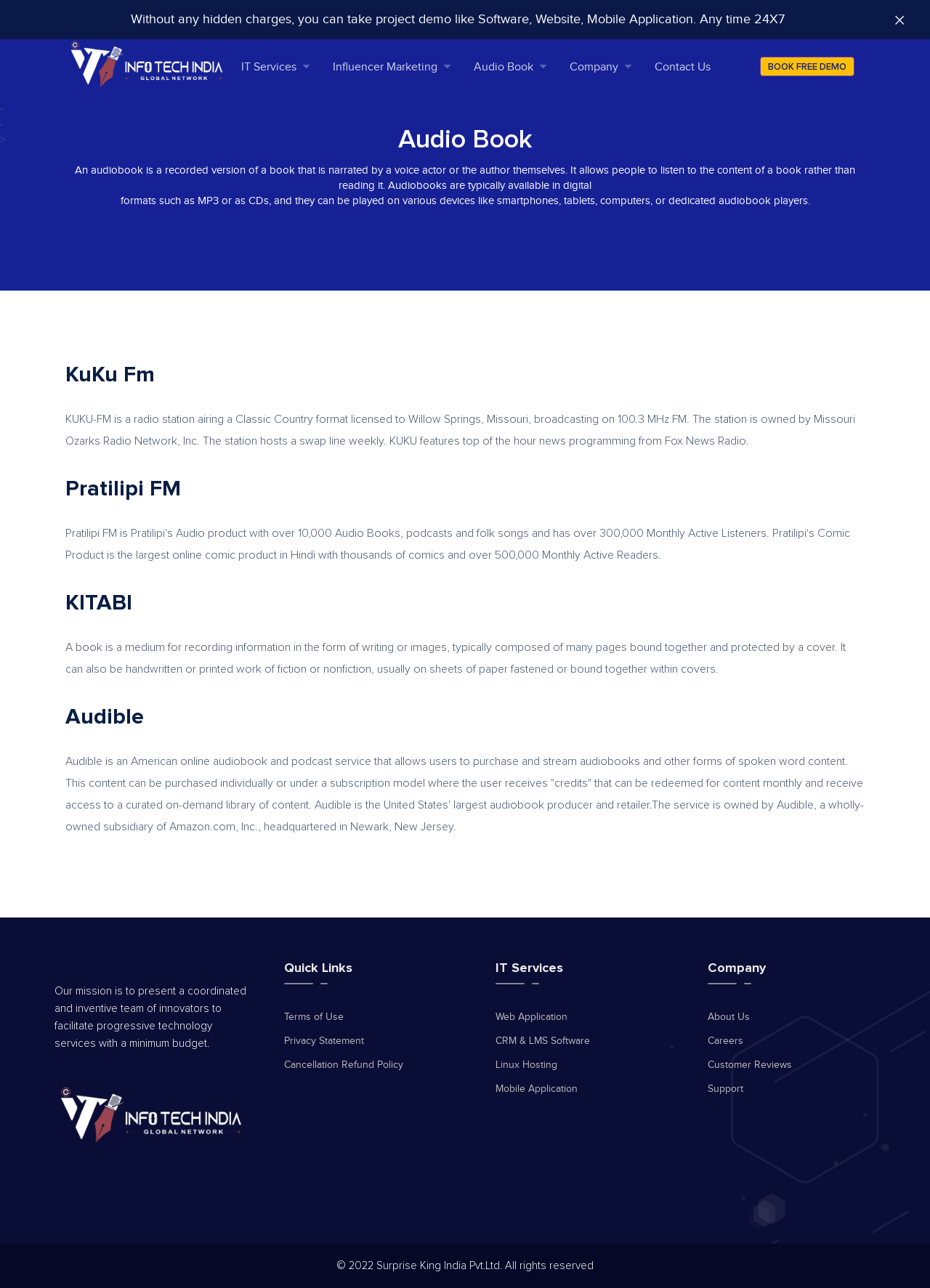Please identify the bounding box coordinates of the region to click in order to complete the given instruction: "Explore the 'IT Services' section". The coordinates should be four float numbers between 0 and 1, i.e., [left, top, right, bottom].

[0.259, 0.046, 0.333, 0.073]